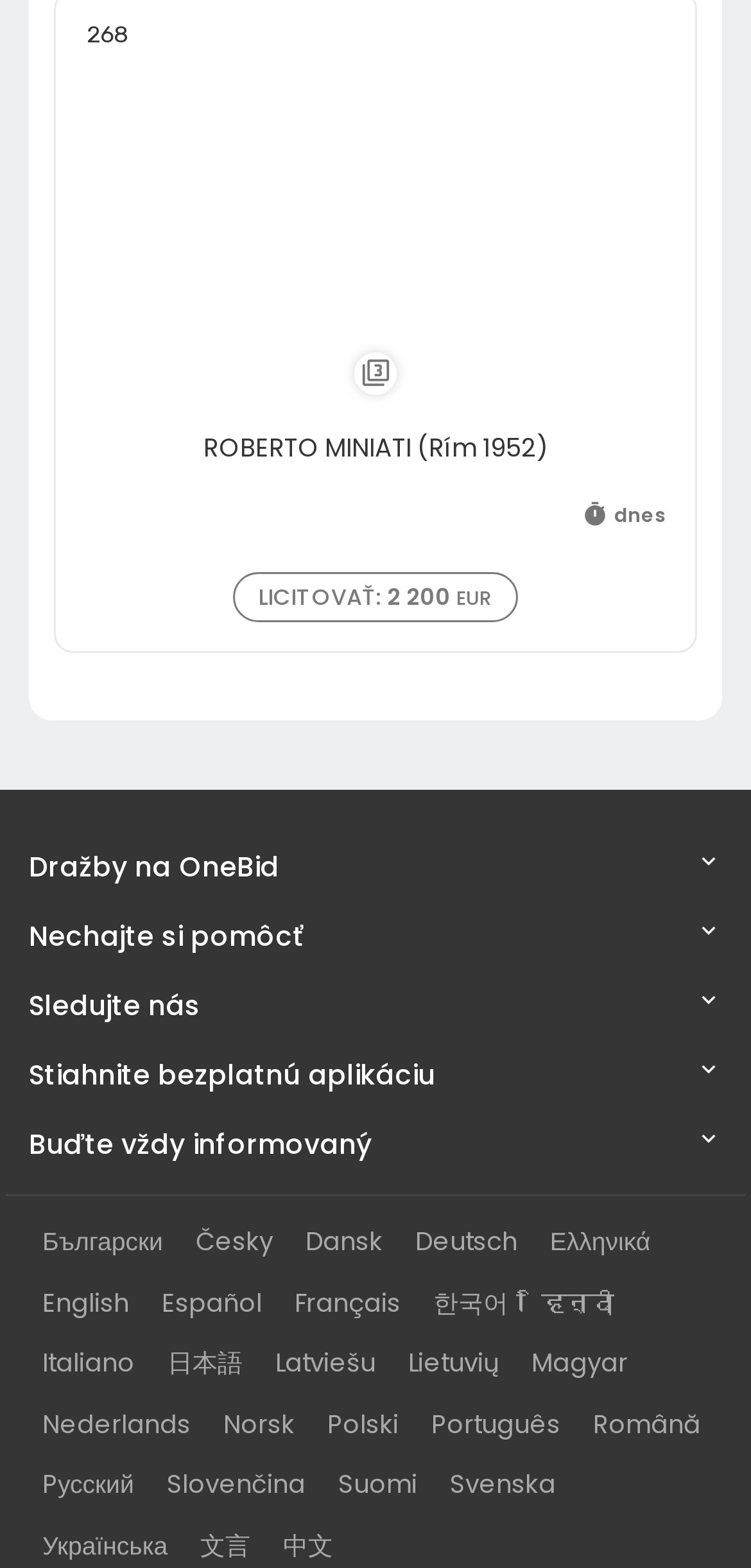Show me the bounding box coordinates of the clickable region to achieve the task as per the instruction: "Subscribe to the newsletter".

None